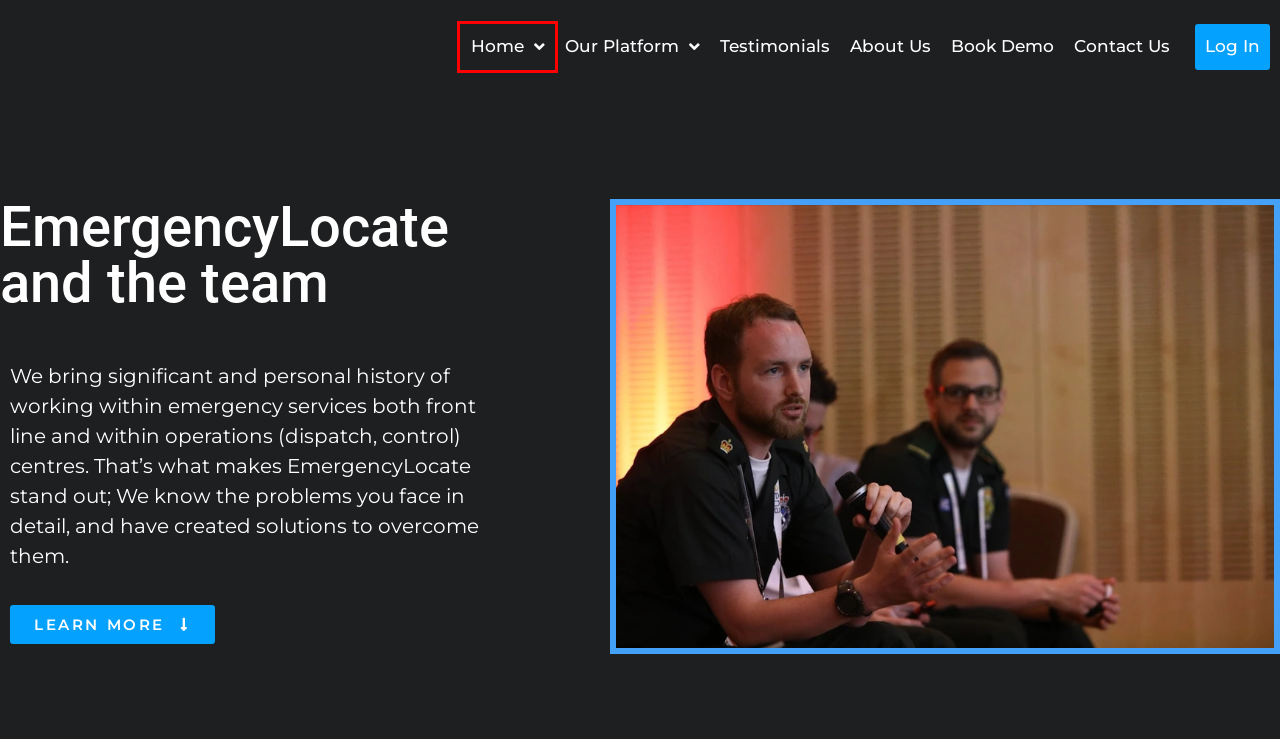You are provided a screenshot of a webpage featuring a red bounding box around a UI element. Choose the webpage description that most accurately represents the new webpage after clicking the element within the red bounding box. Here are the candidates:
A. Testimonials - EmergencyLocate
B. Contact EmergencyLocate |Reach Us Via Secure Form, MS Teams And Socials
C. Integration - EmergencyLocate
D. Our Platform - EmergencyLocate
E. Emergency Location Service - EmergencyLocate
F. SAR Deploy - EmergencyLocate
G. EmergencyLocate - Log In
H. Book Demonstration - EmergencyLocate

E